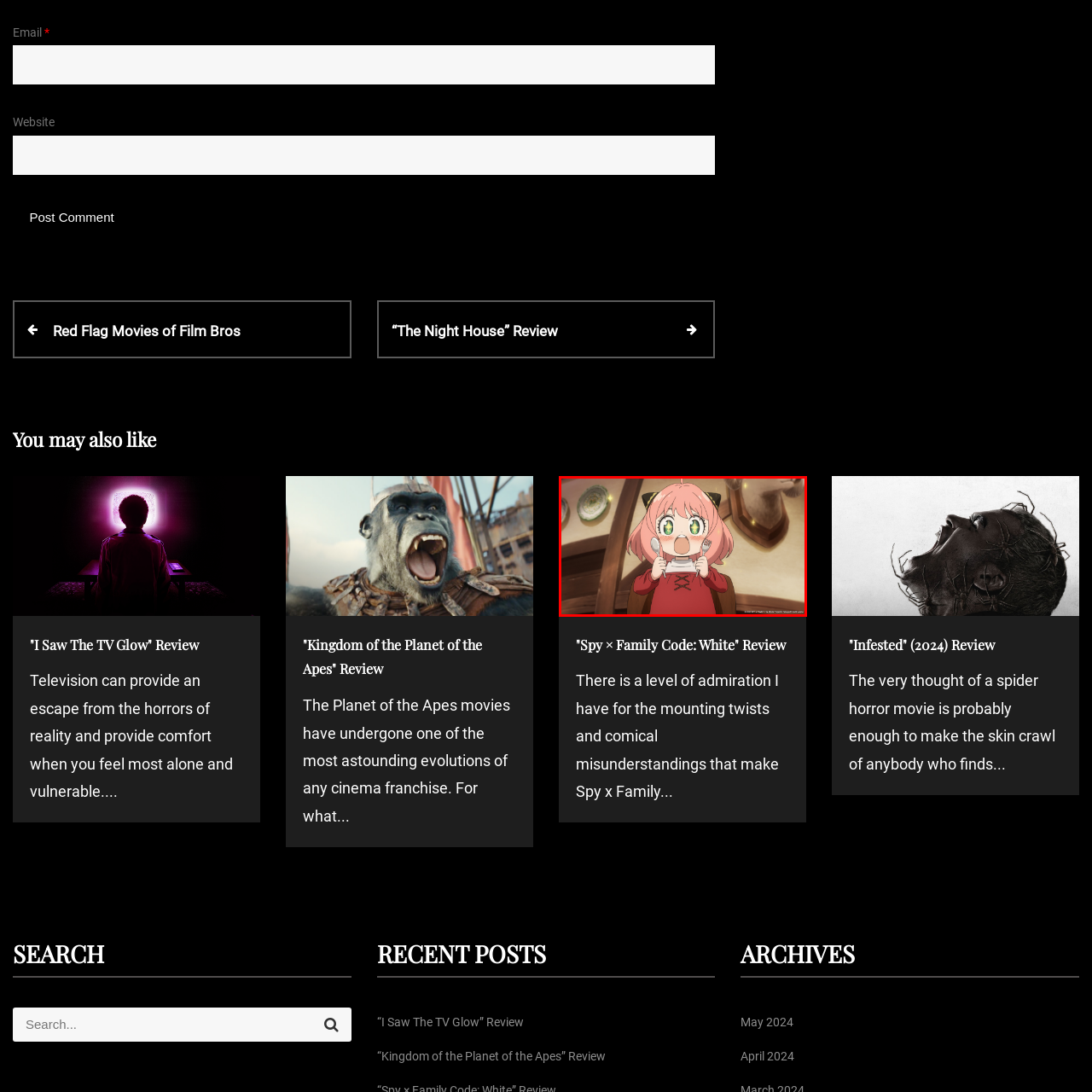Please scrutinize the portion of the image inside the purple boundary and provide an elaborate answer to the question below, relying on the visual elements: 
What is the girl holding in her hands?

The caption describes the girl as 'eagerly holding two spoons in her hands', indicating that she is grasping two utensils, specifically spoons.